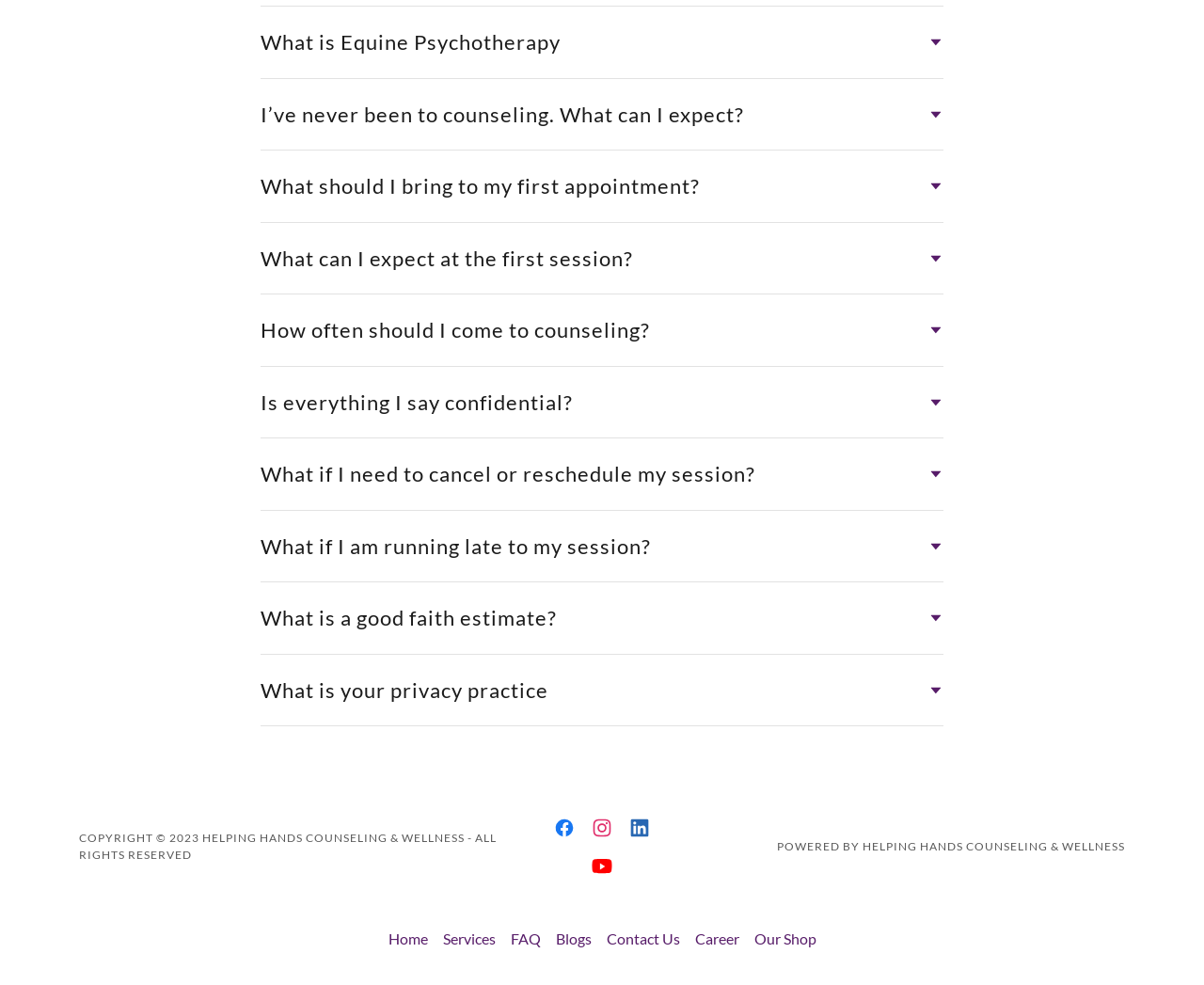How many social media links are available?
Please respond to the question with a detailed and well-explained answer.

I counted the number of social media links at the bottom of the webpage, which are Facebook, Instagram, LinkedIn, and YouTube, and found that there are 4 social media links available.